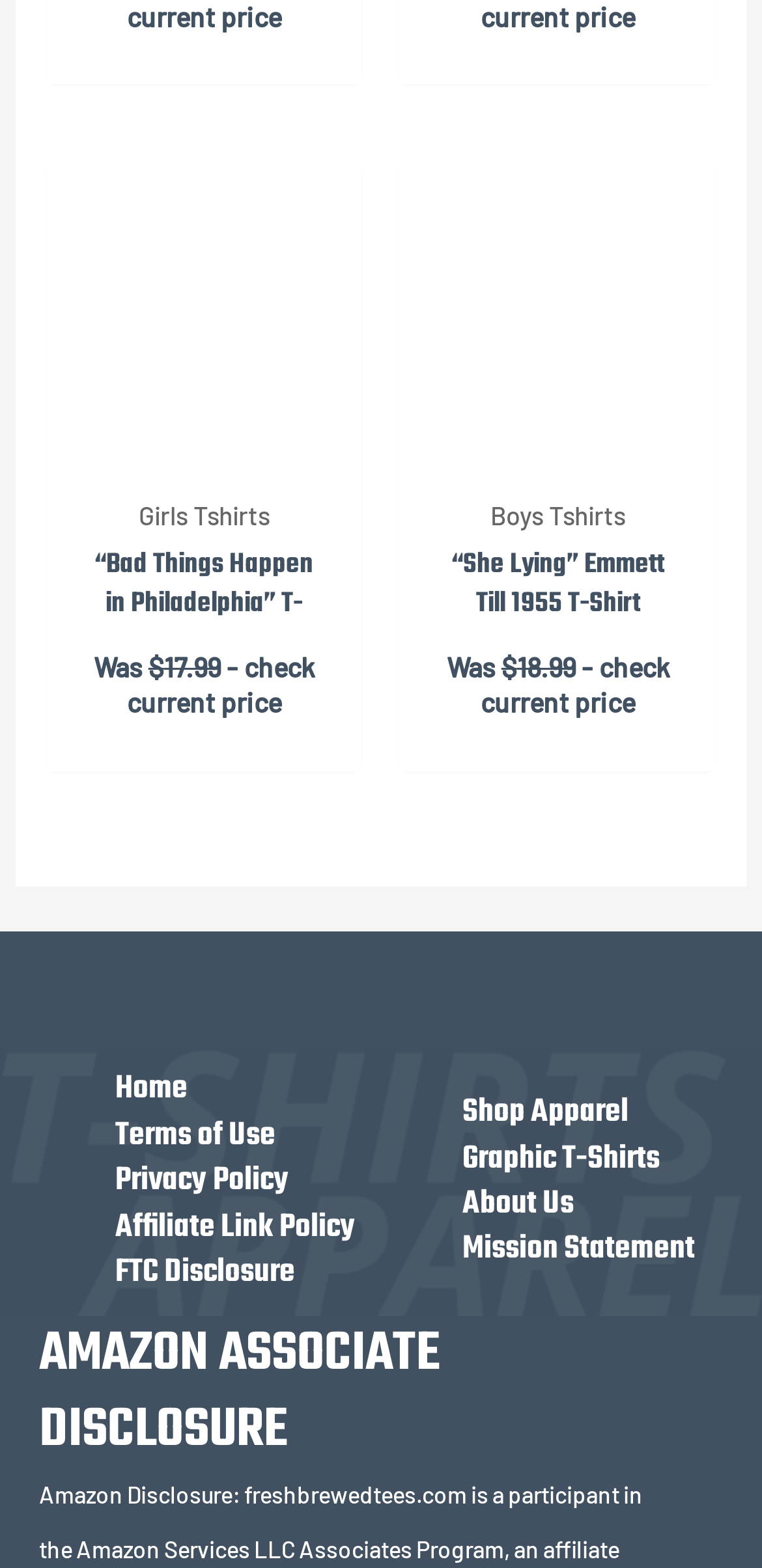Determine the bounding box coordinates for the clickable element required to fulfill the instruction: "Click on the main menu button". Provide the coordinates as four float numbers between 0 and 1, i.e., [left, top, right, bottom].

None